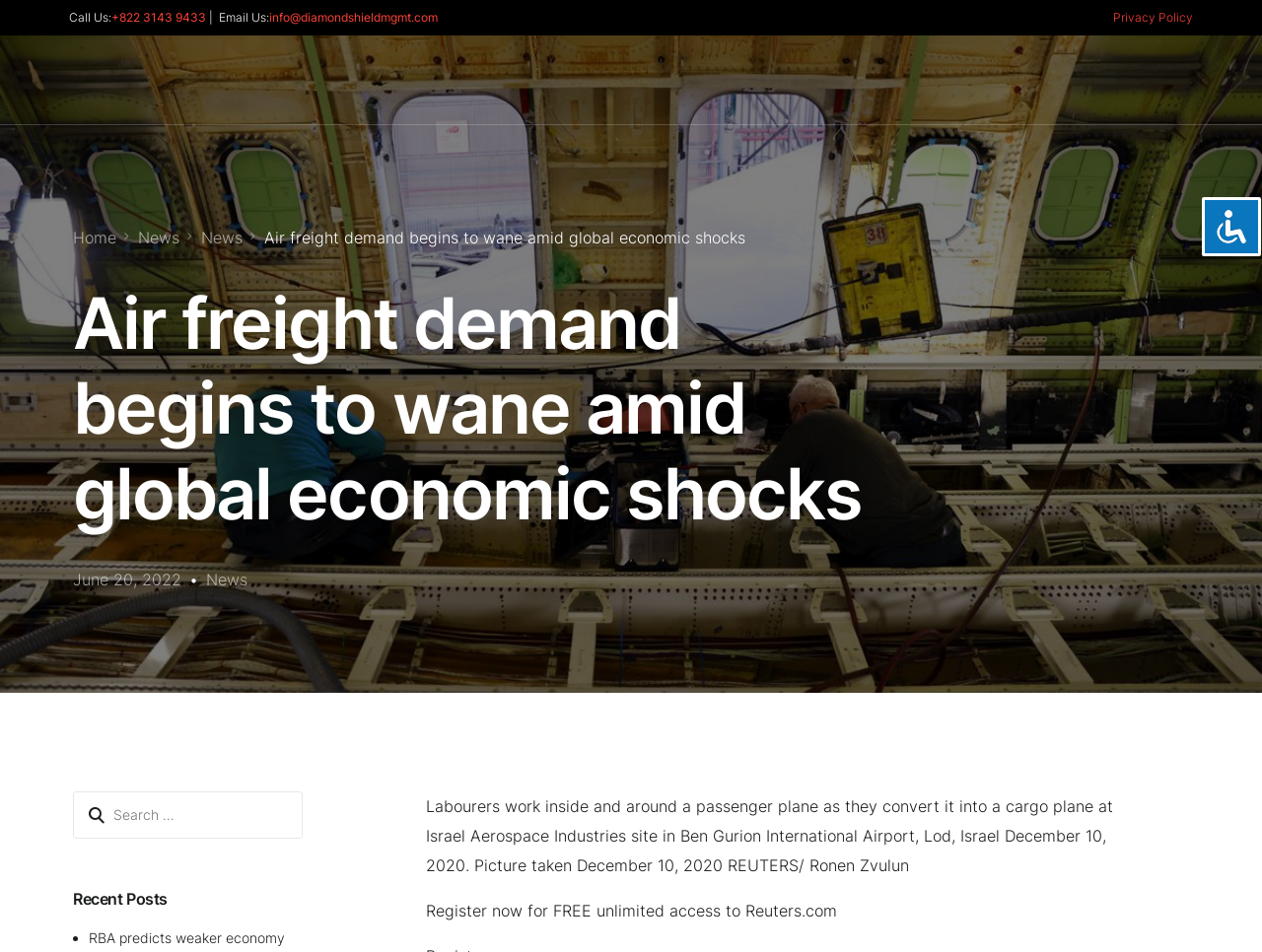Please locate the bounding box coordinates of the region I need to click to follow this instruction: "Search for news".

[0.058, 0.831, 0.24, 0.881]